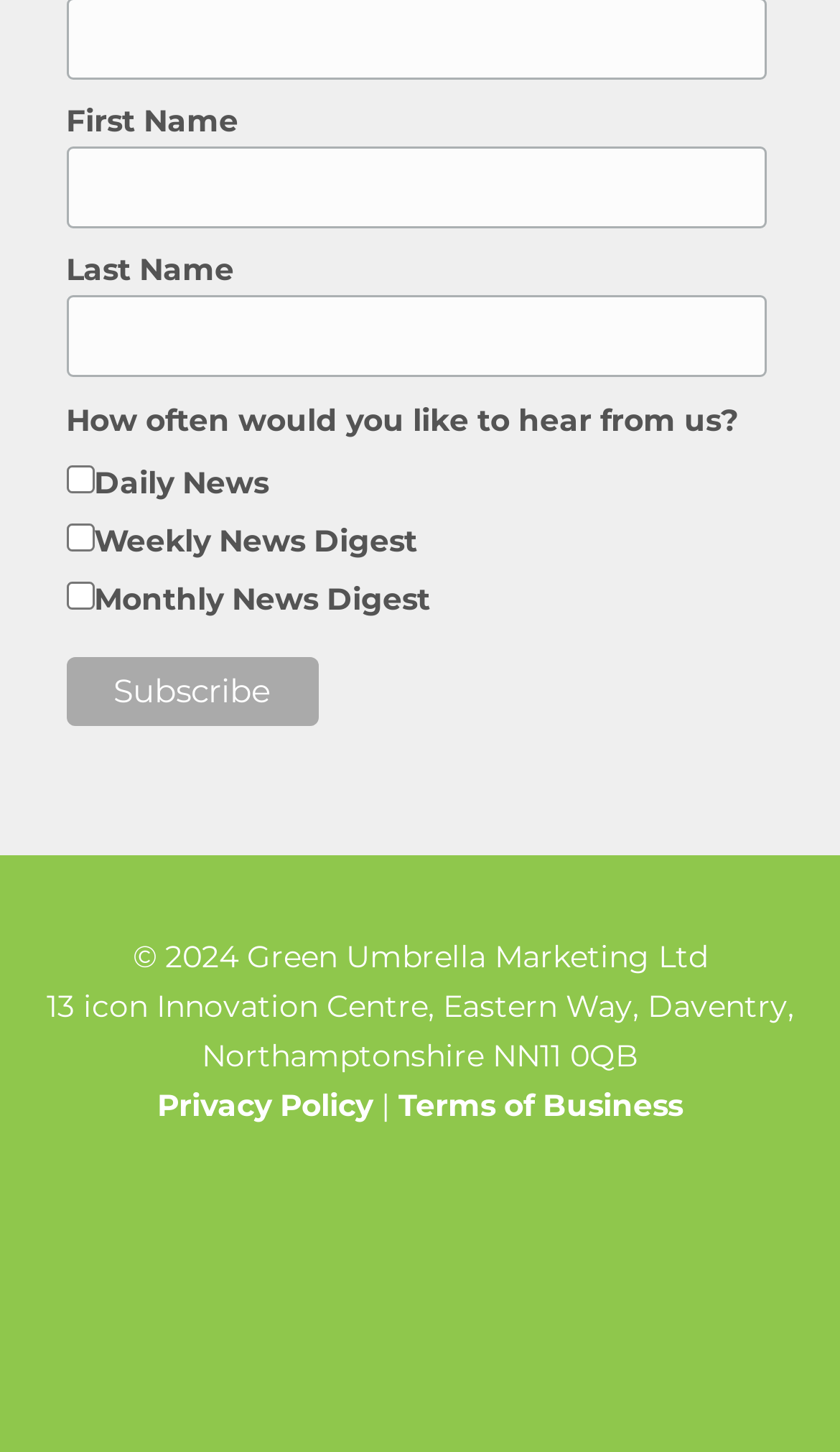Use a single word or phrase to answer the following:
What is the purpose of the 'TEAM Service Provider' link?

To provide information about TEAM Service Provider